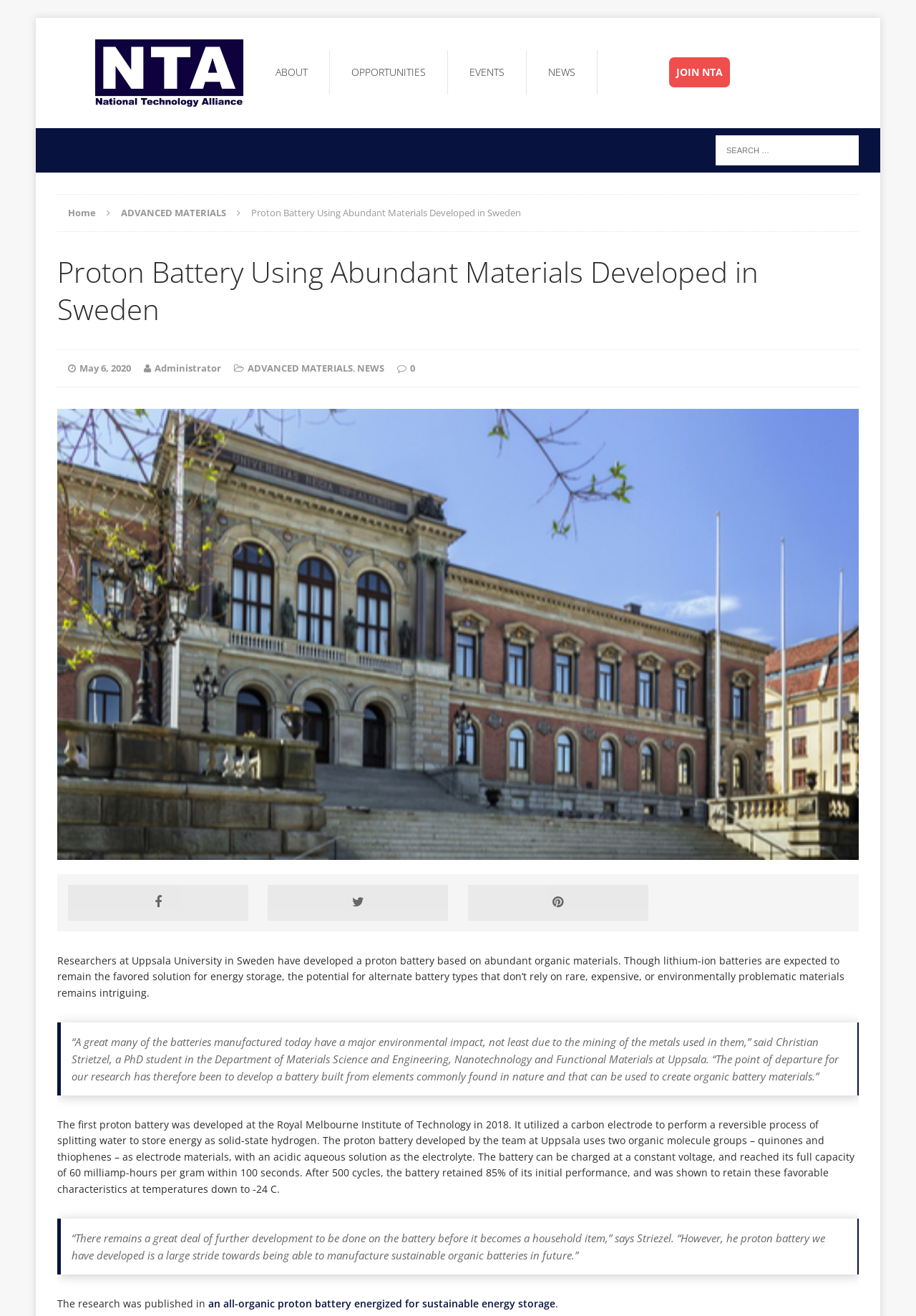What is the name of the university mentioned?
Based on the visual content, answer with a single word or a brief phrase.

Uppsala University